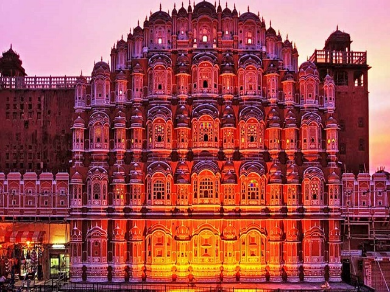Why was the palace originally built?
Observe the image and answer the question with a one-word or short phrase response.

For royal women to observe street festivities